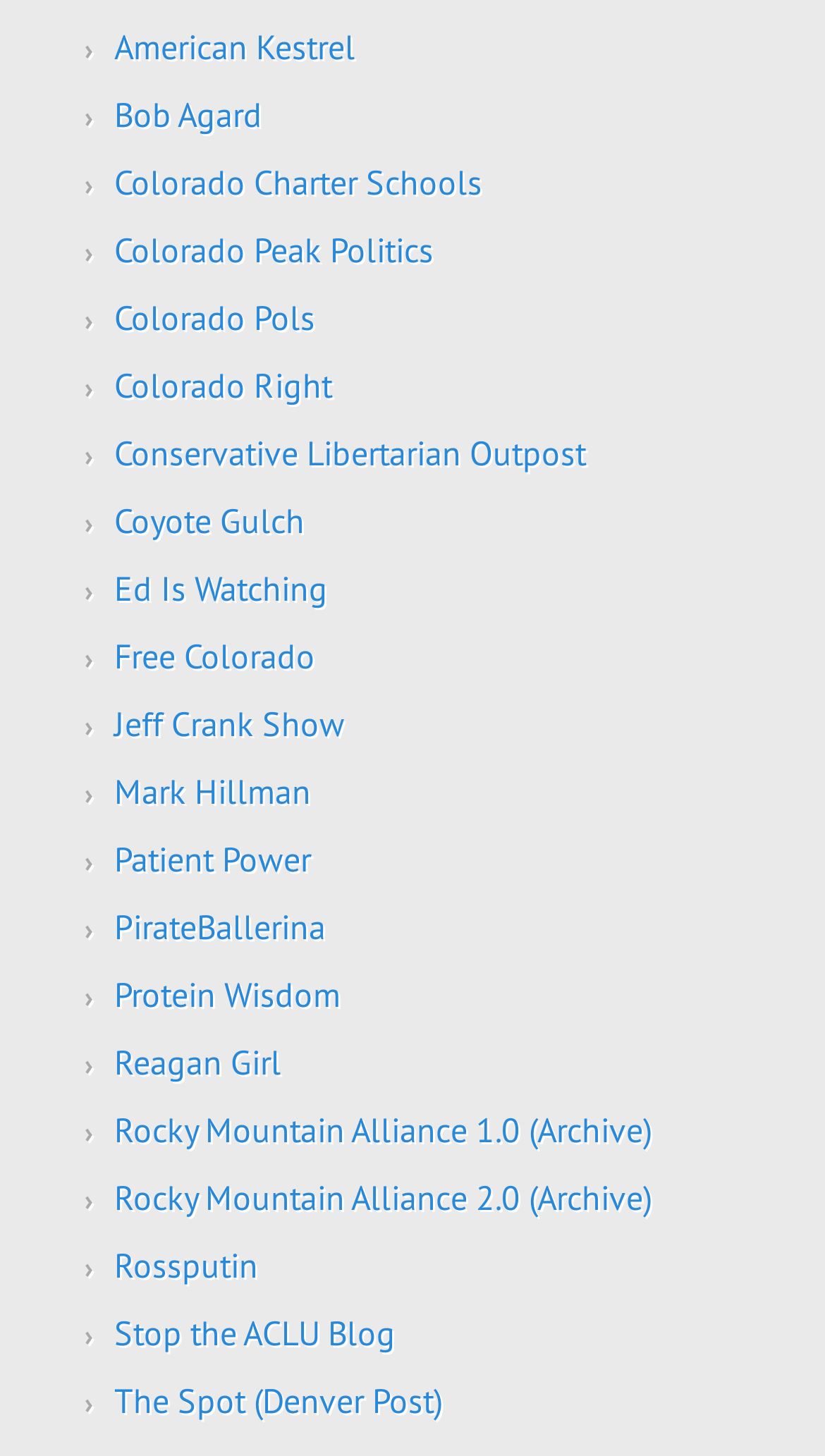Identify the bounding box coordinates for the element you need to click to achieve the following task: "explore The Spot". Provide the bounding box coordinates as four float numbers between 0 and 1, in the form [left, top, right, bottom].

[0.138, 0.947, 0.536, 0.977]